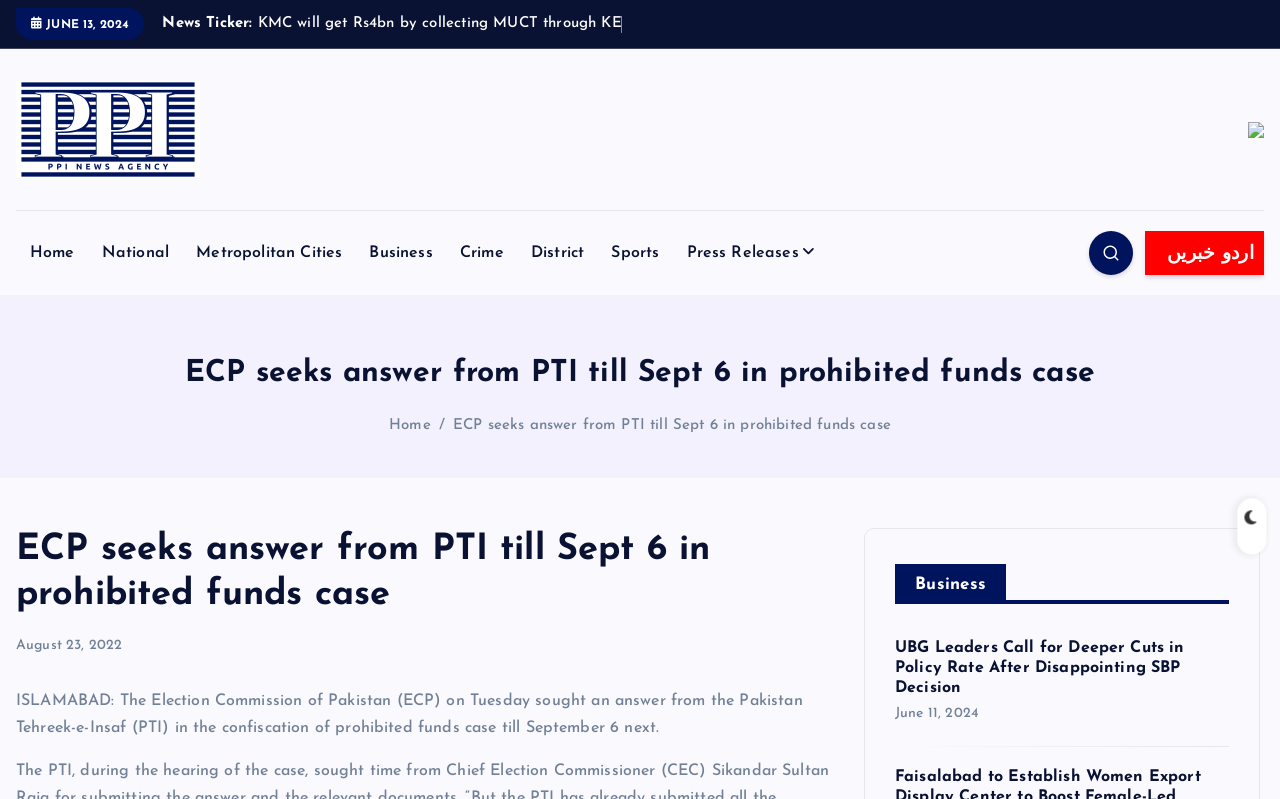Please provide the bounding box coordinates for the element that needs to be clicked to perform the instruction: "Click on the Urdu news link". The coordinates must consist of four float numbers between 0 and 1, formatted as [left, top, right, bottom].

[0.895, 0.289, 0.988, 0.344]